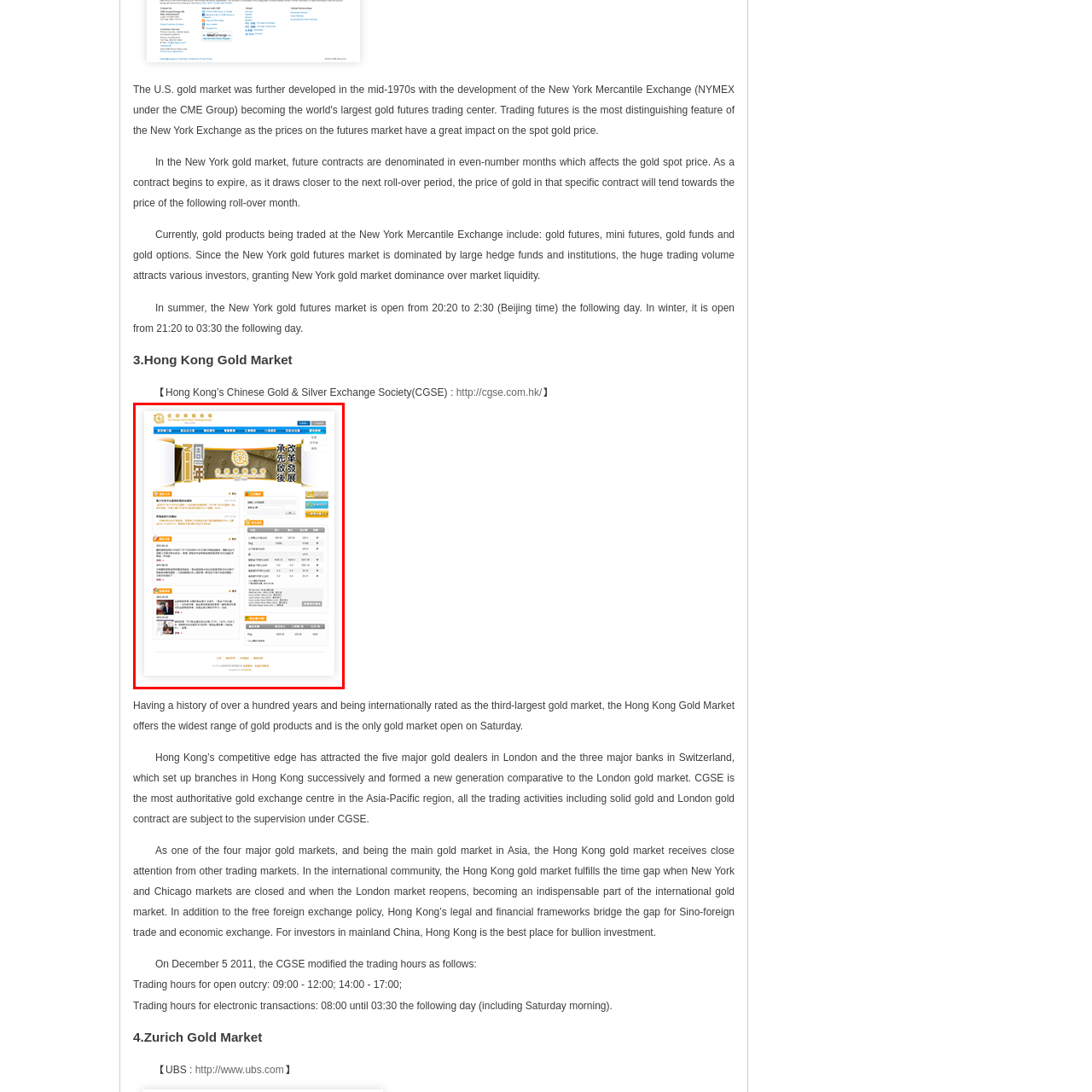Provide a thorough caption for the image that is surrounded by the red boundary.

The image displays a screenshot of the Hong Kong Gold Market's official website, highlighting its status as one of the major global gold trading hubs. The design features a clean, organized layout with a prominent heading section, likely showcasing current gold prices and trading information. Below the header, there are sections that provide details on various gold products, services, and market hours, as well as links to further resources. The website emphasizes the market's historical significance and international recognition, particularly its role as a vital center for gold transactions in Asia. This digital interface is tailored for traders and investors looking for comprehensive market data and insights into the Hong Kong gold market.